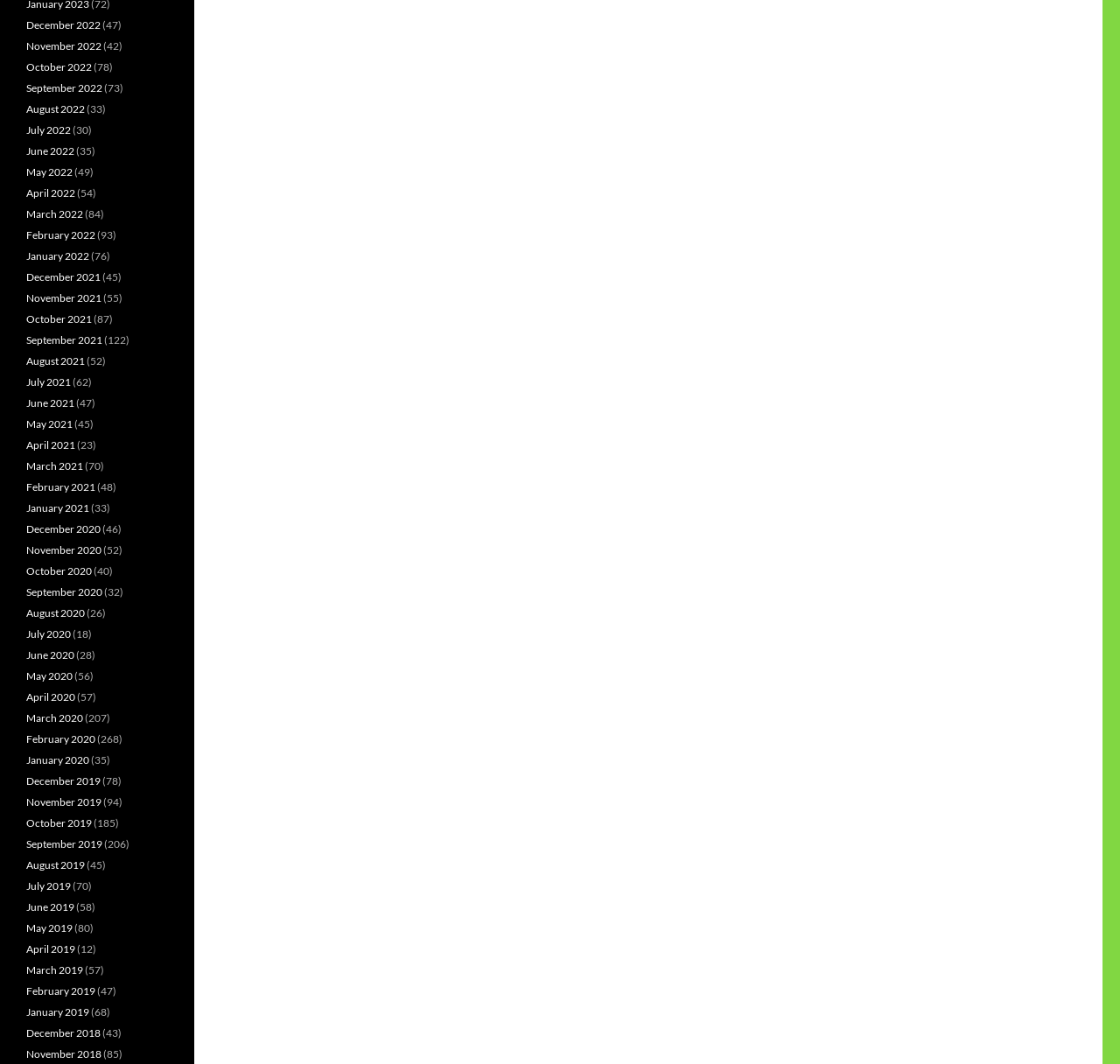Identify the bounding box of the HTML element described as: "May 2020".

[0.023, 0.629, 0.065, 0.641]